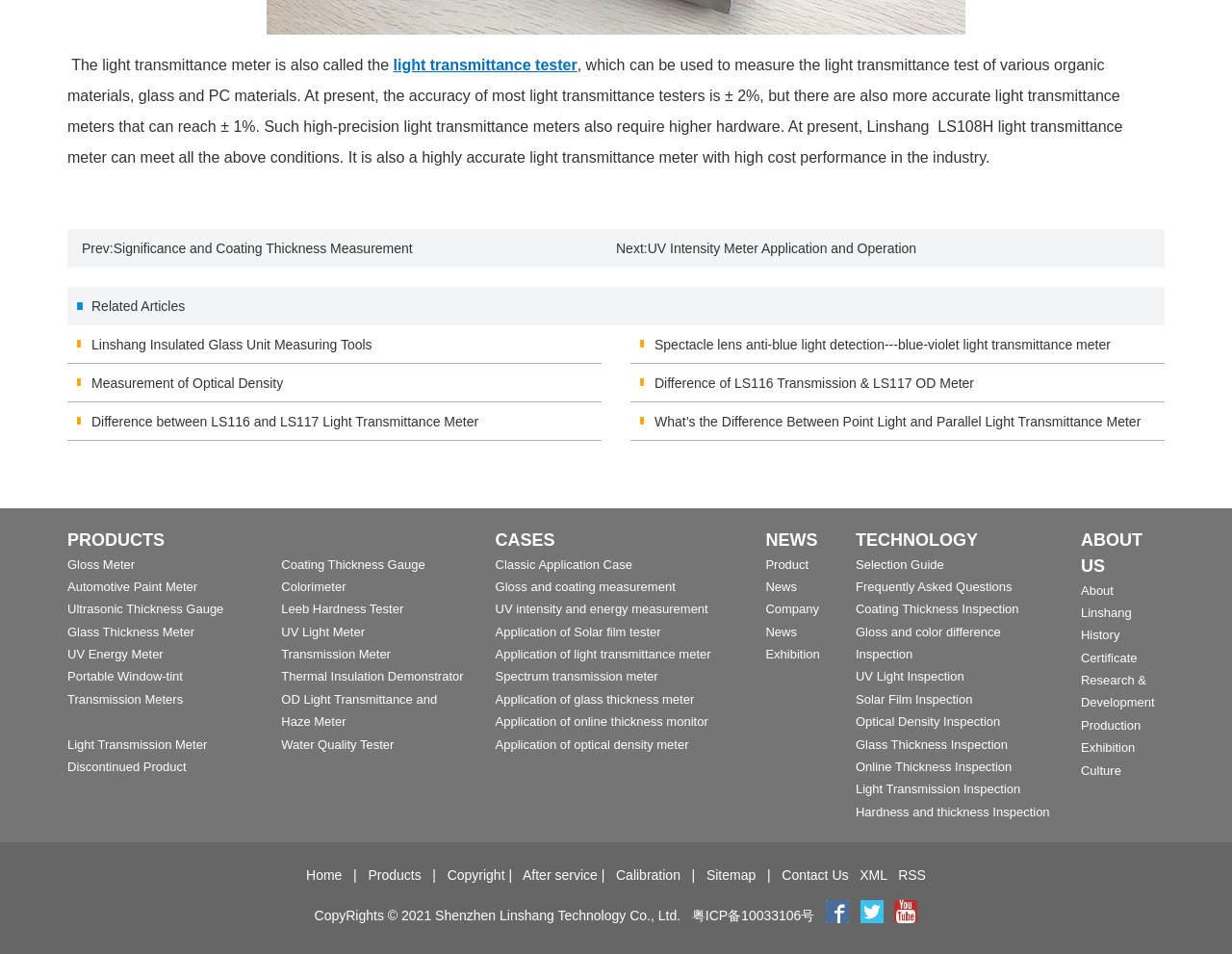Locate the bounding box coordinates of the area that needs to be clicked to fulfill the following instruction: "Go to the 'NEWS' page". The coordinates should be in the format of four float numbers between 0 and 1, namely [left, top, right, bottom].

[0.621, 0.552, 0.671, 0.58]